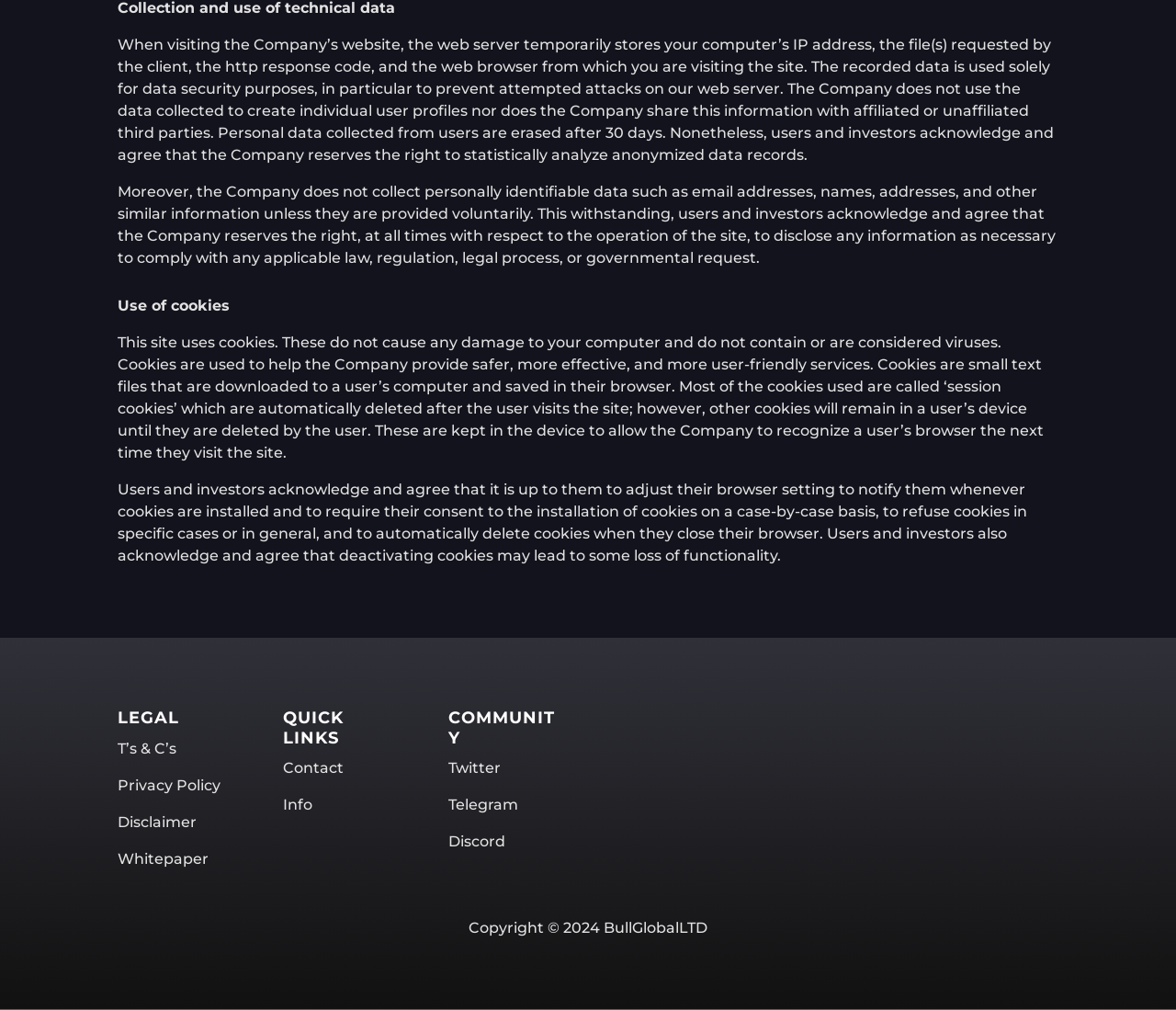Please identify the bounding box coordinates of the area that needs to be clicked to fulfill the following instruction: "Go to Privacy Policy."

[0.1, 0.769, 0.188, 0.786]